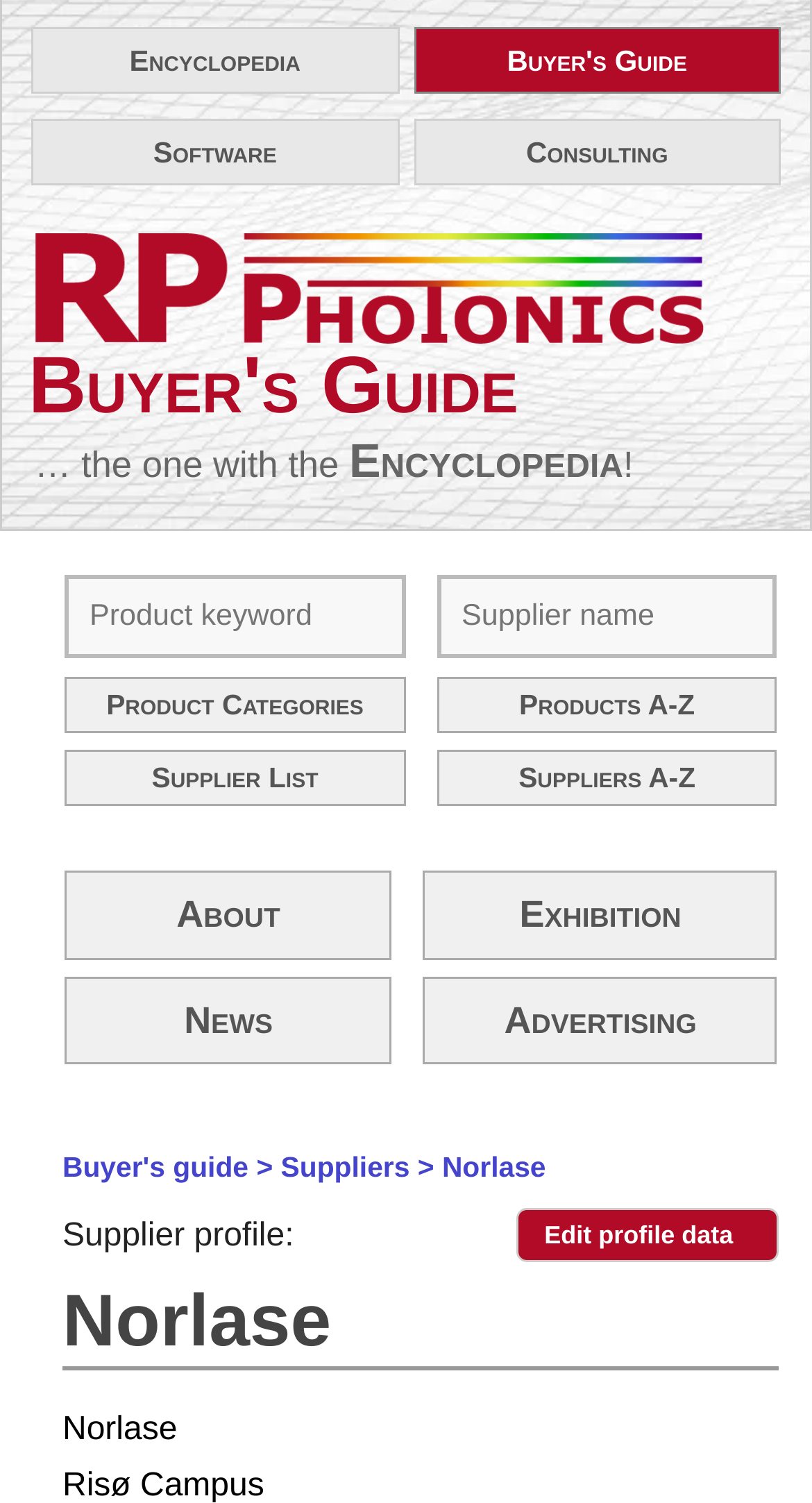Answer the following query with a single word or phrase:
What is the name of the supplier?

Norlase